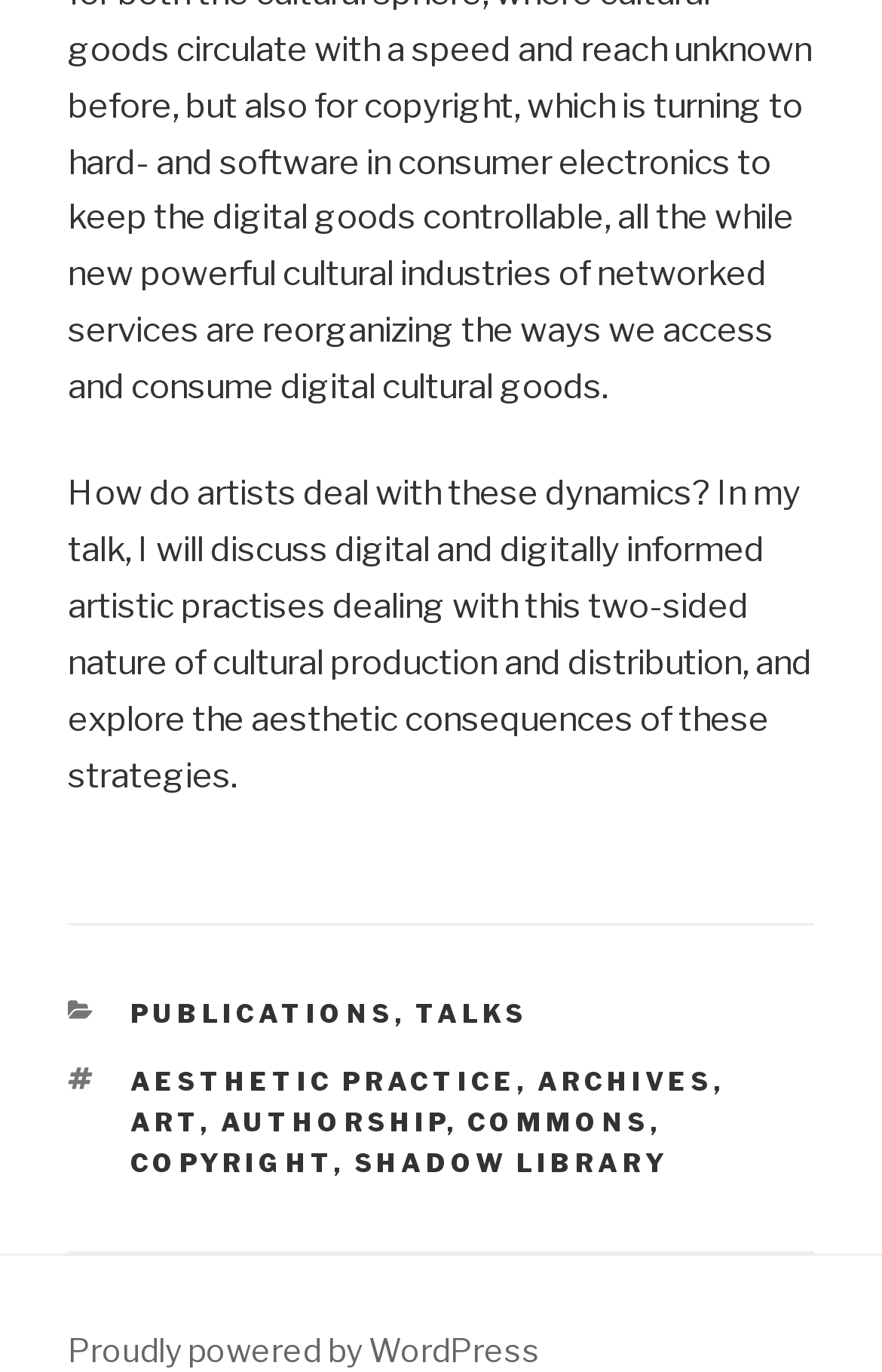Please answer the following question using a single word or phrase: 
What is the topic of the talk?

Digital artistic practices